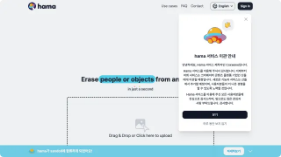What is the design style of the webpage?
Look at the screenshot and give a one-word or phrase answer.

Minimalist